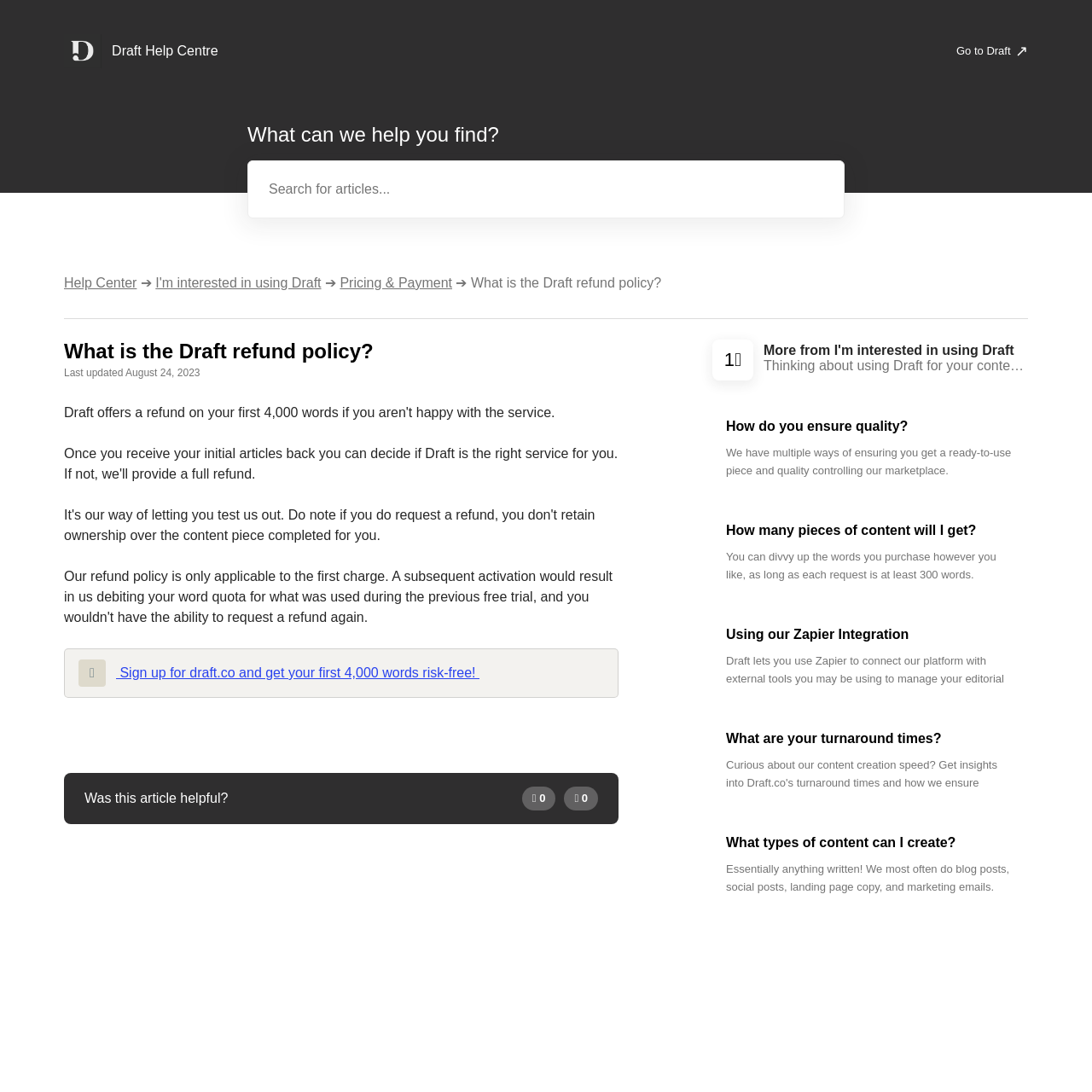Elaborate on the information and visuals displayed on the webpage.

This webpage appears to be a help center or FAQ page for a content creation platform called Draft. At the top, there is a link to the Draft Help Centre and a search bar where users can enter keywords to find specific information. Below the search bar, there is a notice indicating that there are no results found.

The main content area is divided into sections, with a heading that reads "What is the Draft refund policy?" followed by a brief description of the refund policy. Below this, there are several links to related topics, including "I'm interested in using Draft", "Pricing & Payment", and more.

On the right side of the page, there is a section with a heading that reads "More from I'm interested in using Draft", which contains several links to articles or topics related to using Draft for content creation. Each link has a brief summary or description of the topic.

Further down the page, there are several sections with headings that ask questions, such as "How do you ensure quality?", "How many pieces of content will I get?", and "What are your turnaround times?". Each section has a brief paragraph that answers the question.

Throughout the page, there are several icons and images, including a logo for Draft, a lightbulb icon, and a "1️⃣" icon. There are also several buttons and links that allow users to interact with the page, such as voting on whether an article was helpful or not.

Overall, the page appears to be a comprehensive resource for users who are interested in learning more about Draft and how it works.